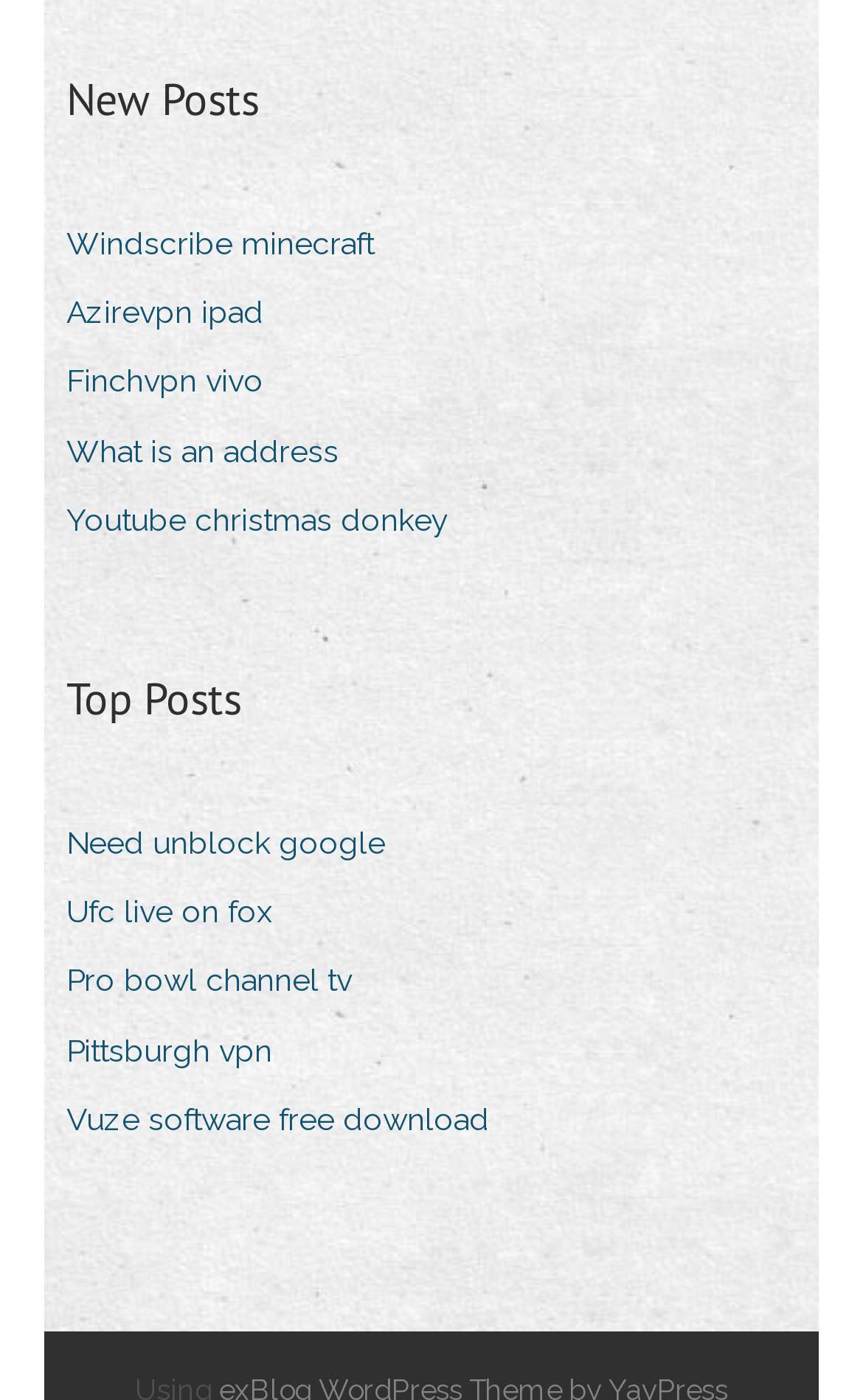Please identify the bounding box coordinates of the area that needs to be clicked to fulfill the following instruction: "View 'Windscribe minecraft'."

[0.077, 0.153, 0.472, 0.196]